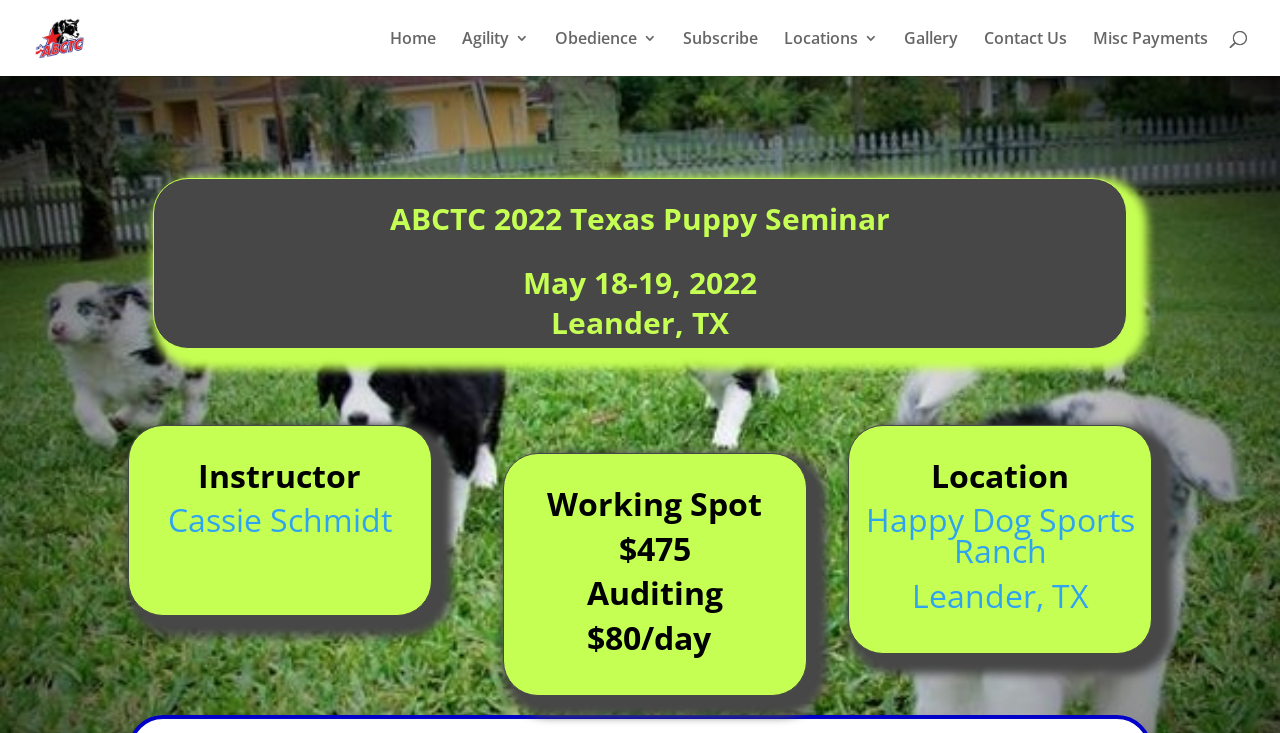Identify the bounding box of the HTML element described as: "alt="Ann Braue's Canine Training Center"".

[0.027, 0.036, 0.076, 0.062]